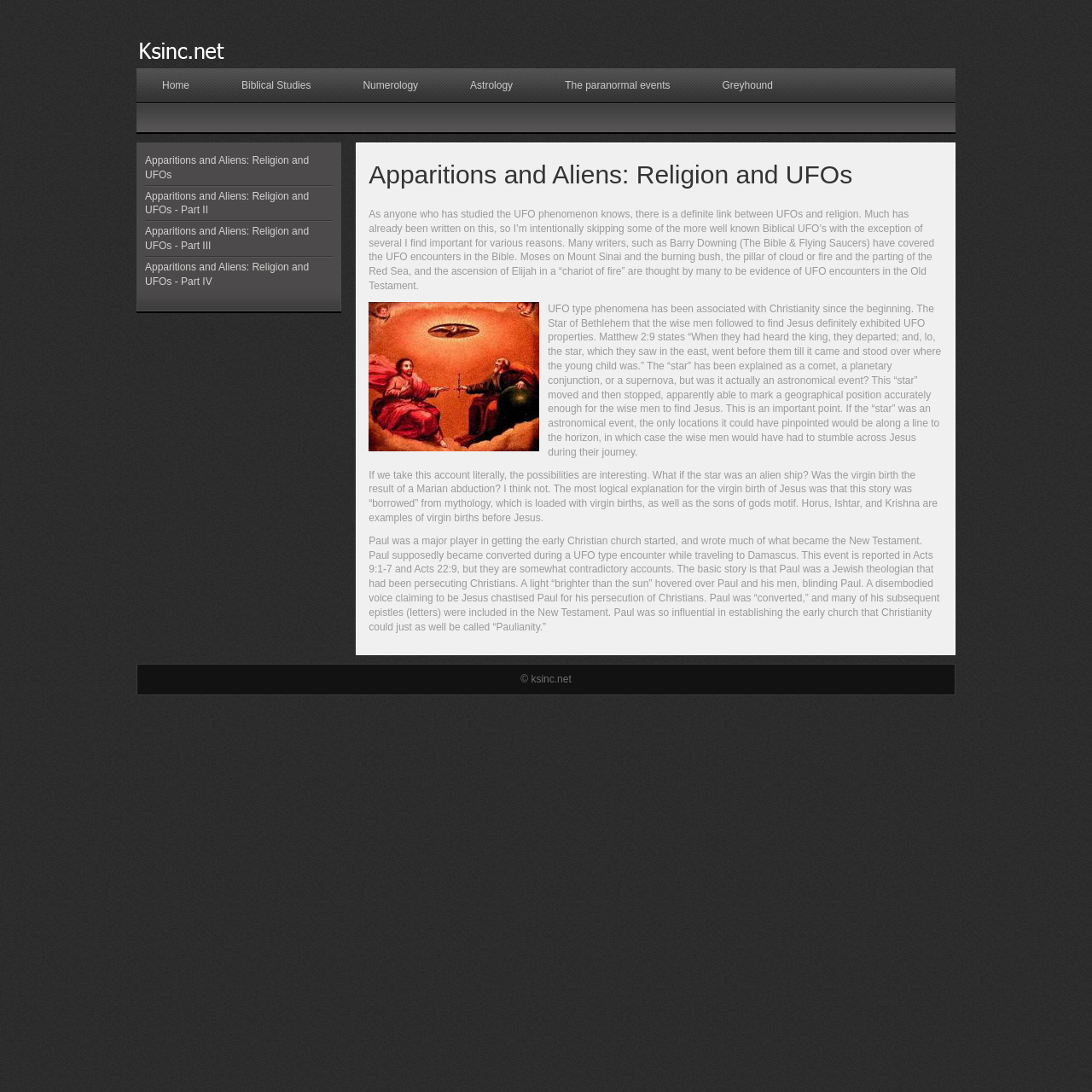Find the bounding box coordinates of the area that needs to be clicked in order to achieve the following instruction: "Click on the 'Home' link". The coordinates should be specified as four float numbers between 0 and 1, i.e., [left, top, right, bottom].

[0.125, 0.062, 0.197, 0.094]